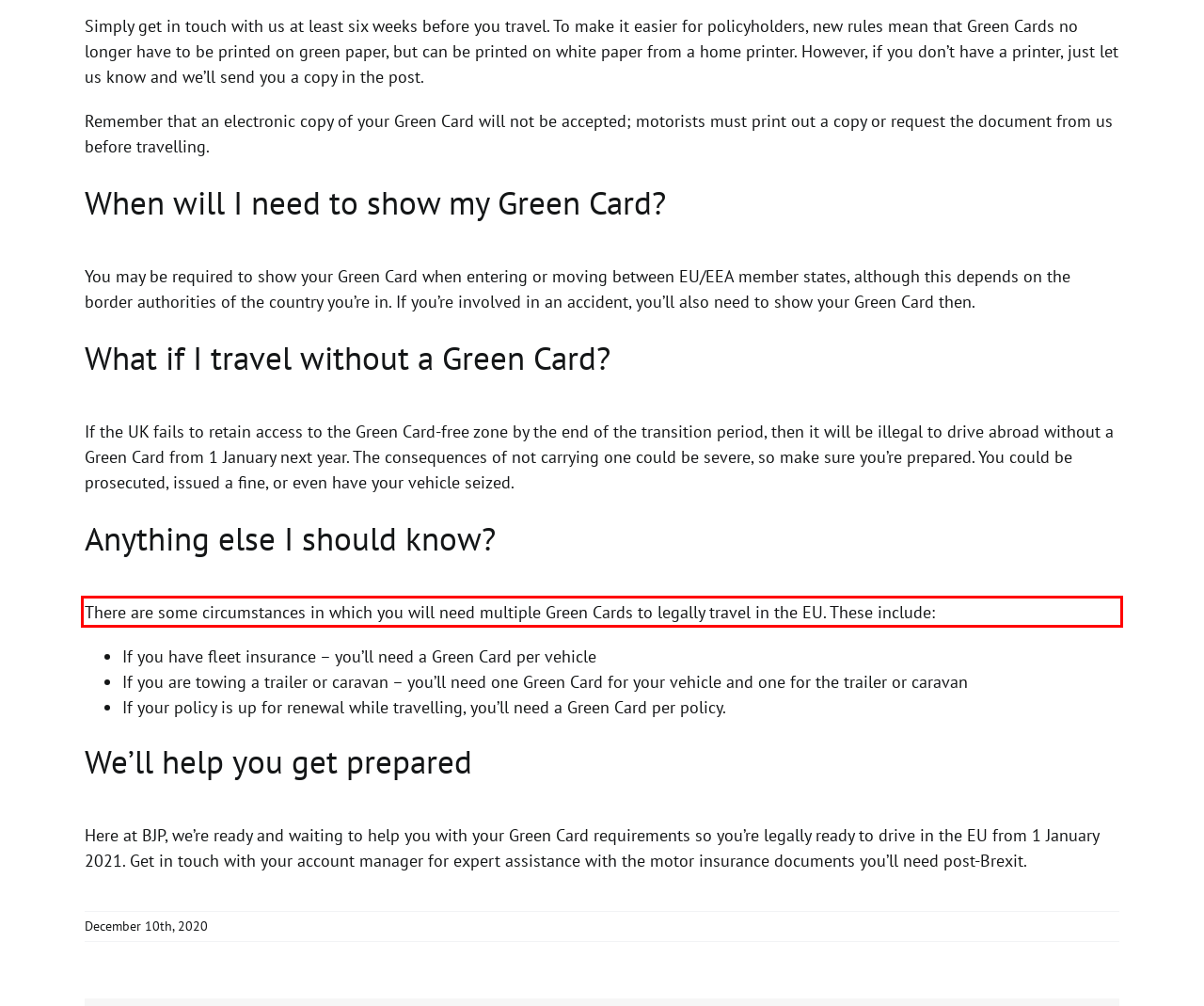Given the screenshot of the webpage, identify the red bounding box, and recognize the text content inside that red bounding box.

There are some circumstances in which you will need multiple Green Cards to legally travel in the EU. These include: